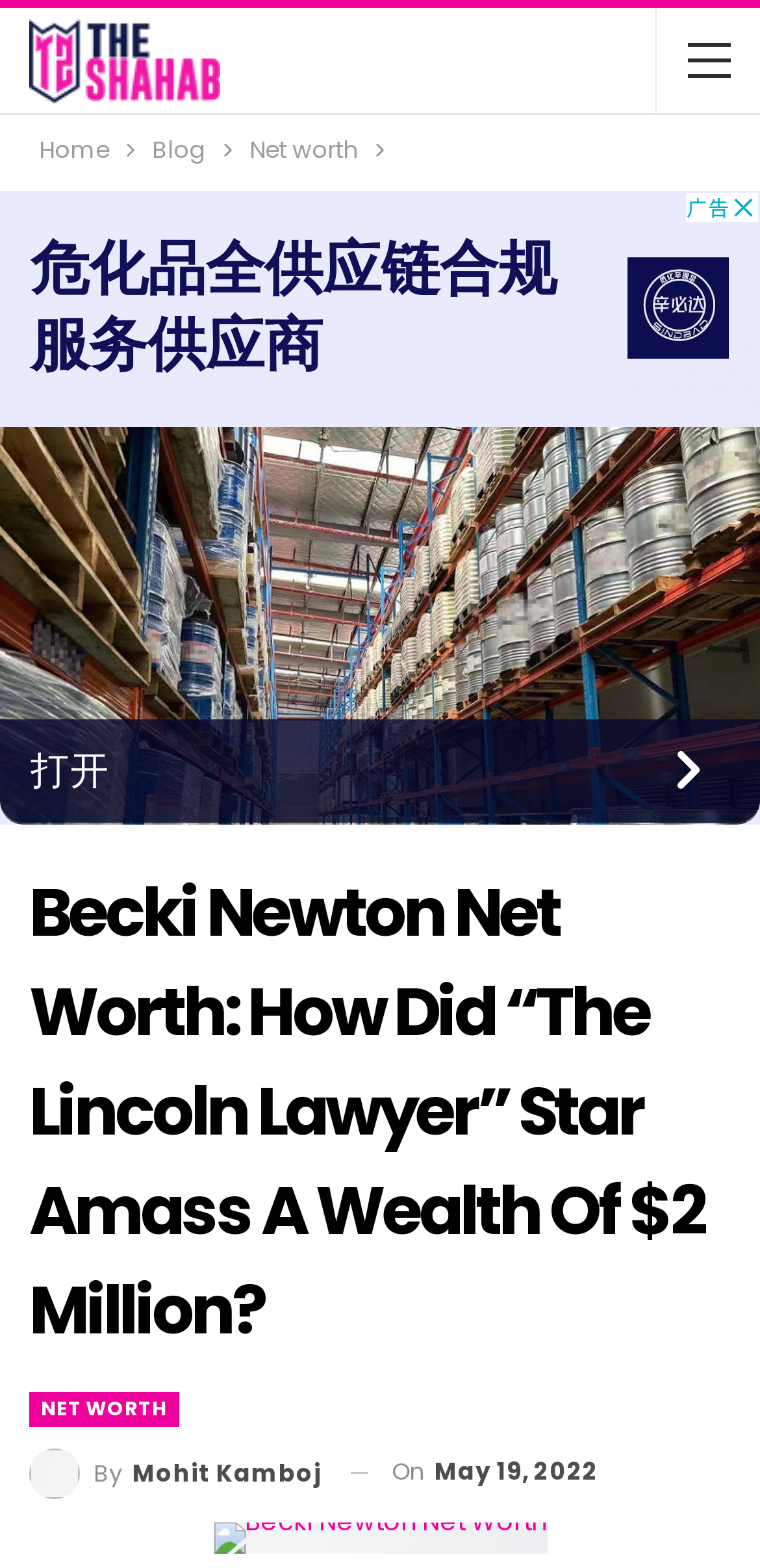How much is Becki Newton's net worth?
Deliver a detailed and extensive answer to the question.

The heading of the webpage mentions that Becki Newton has amassed a wealth of $2 Million, which is the answer to this question.